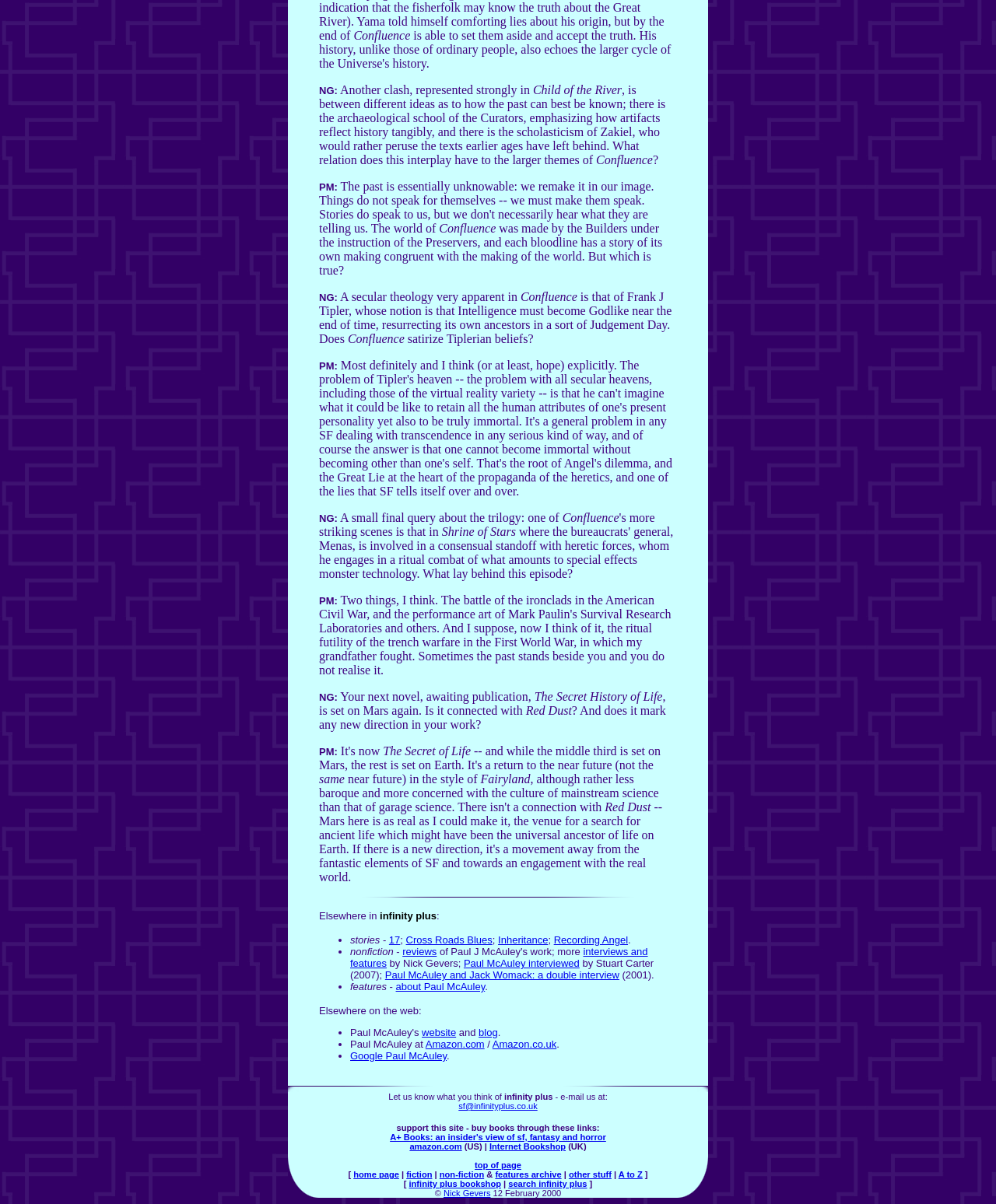Determine the bounding box of the UI component based on this description: "non-fiction". The bounding box coordinates should be four float values between 0 and 1, i.e., [left, top, right, bottom].

[0.441, 0.972, 0.486, 0.979]